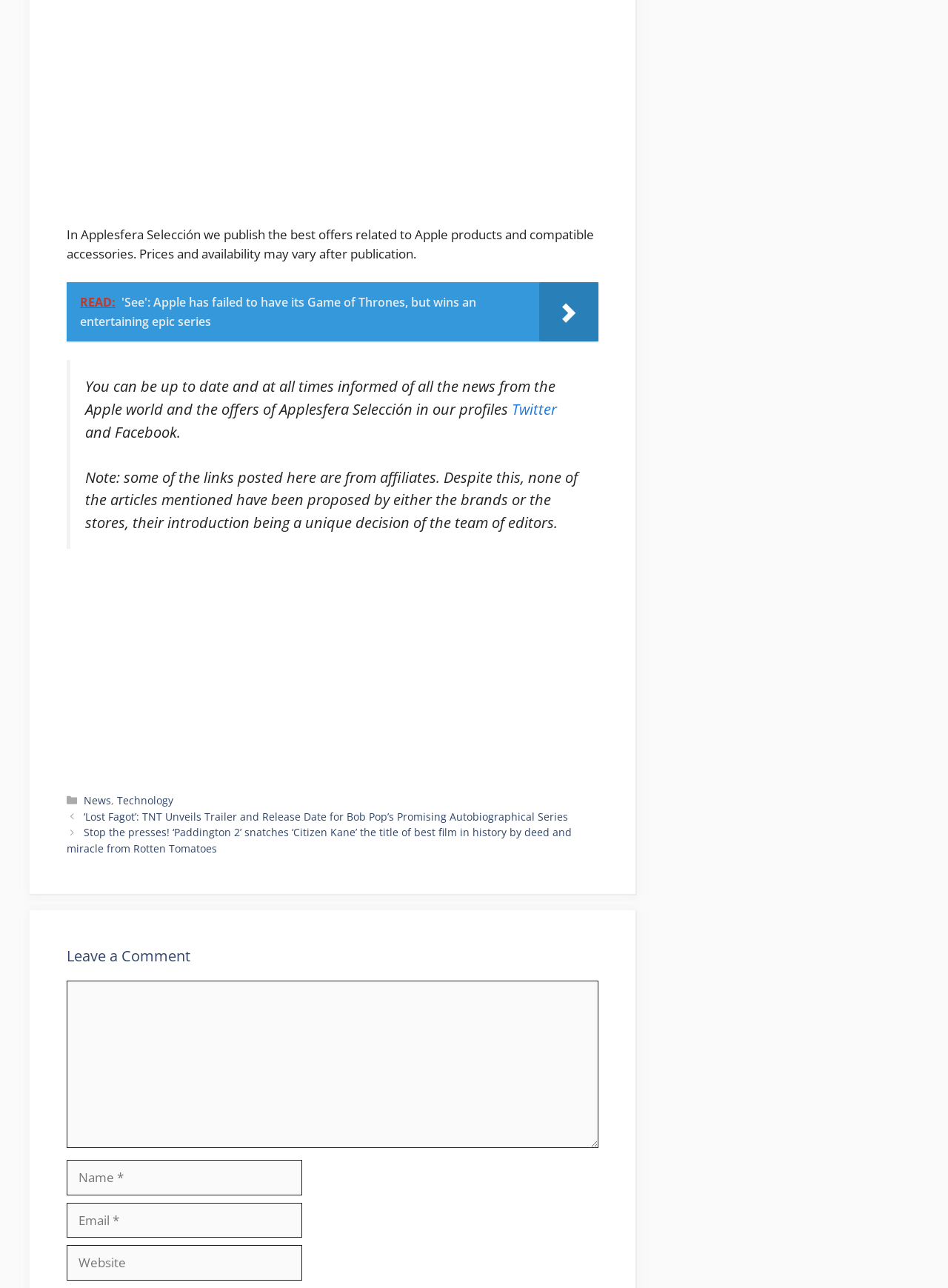Provide the bounding box coordinates for the specified HTML element described in this description: "parent_node: Comment name="url" placeholder="Website"". The coordinates should be four float numbers ranging from 0 to 1, in the format [left, top, right, bottom].

[0.07, 0.967, 0.319, 0.994]